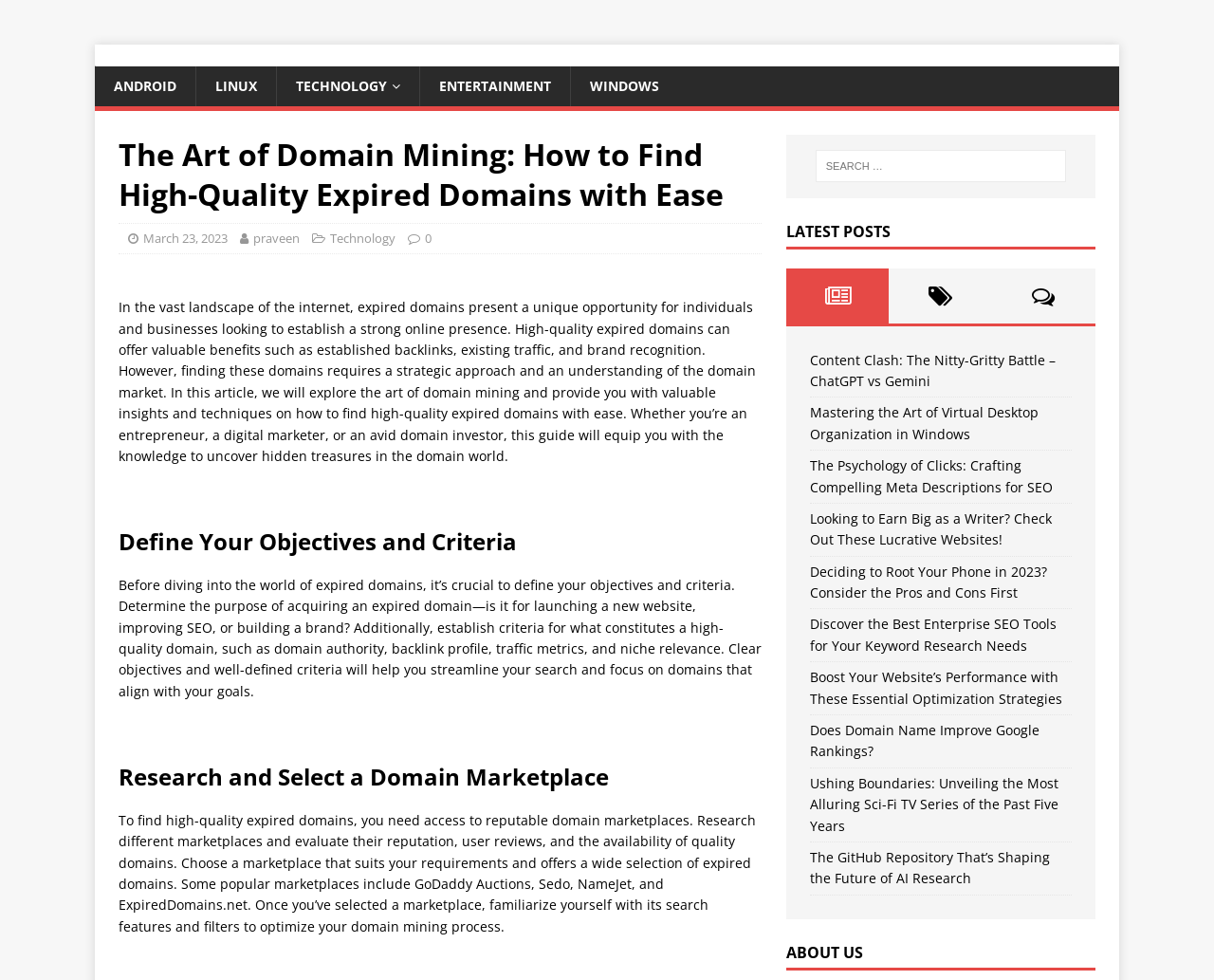Pinpoint the bounding box coordinates of the area that should be clicked to complete the following instruction: "Learn about the art of domain mining". The coordinates must be given as four float numbers between 0 and 1, i.e., [left, top, right, bottom].

[0.098, 0.304, 0.623, 0.474]